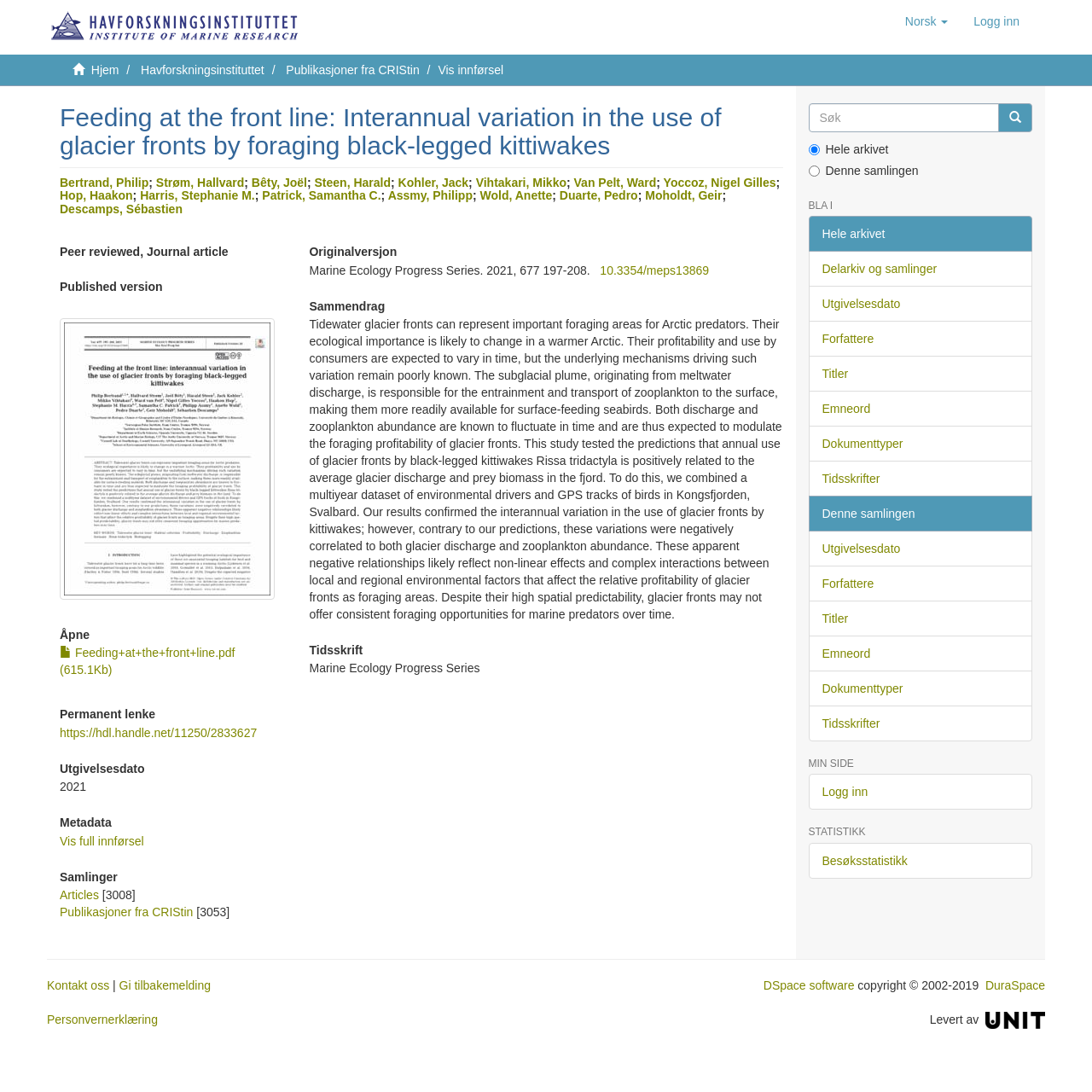Find the bounding box coordinates of the element to click in order to complete this instruction: "View the article 'Feeding at the front line: Interannual variation in the use of glacier fronts by foraging black-legged kittiwakes'". The bounding box coordinates must be four float numbers between 0 and 1, denoted as [left, top, right, bottom].

[0.055, 0.095, 0.717, 0.154]